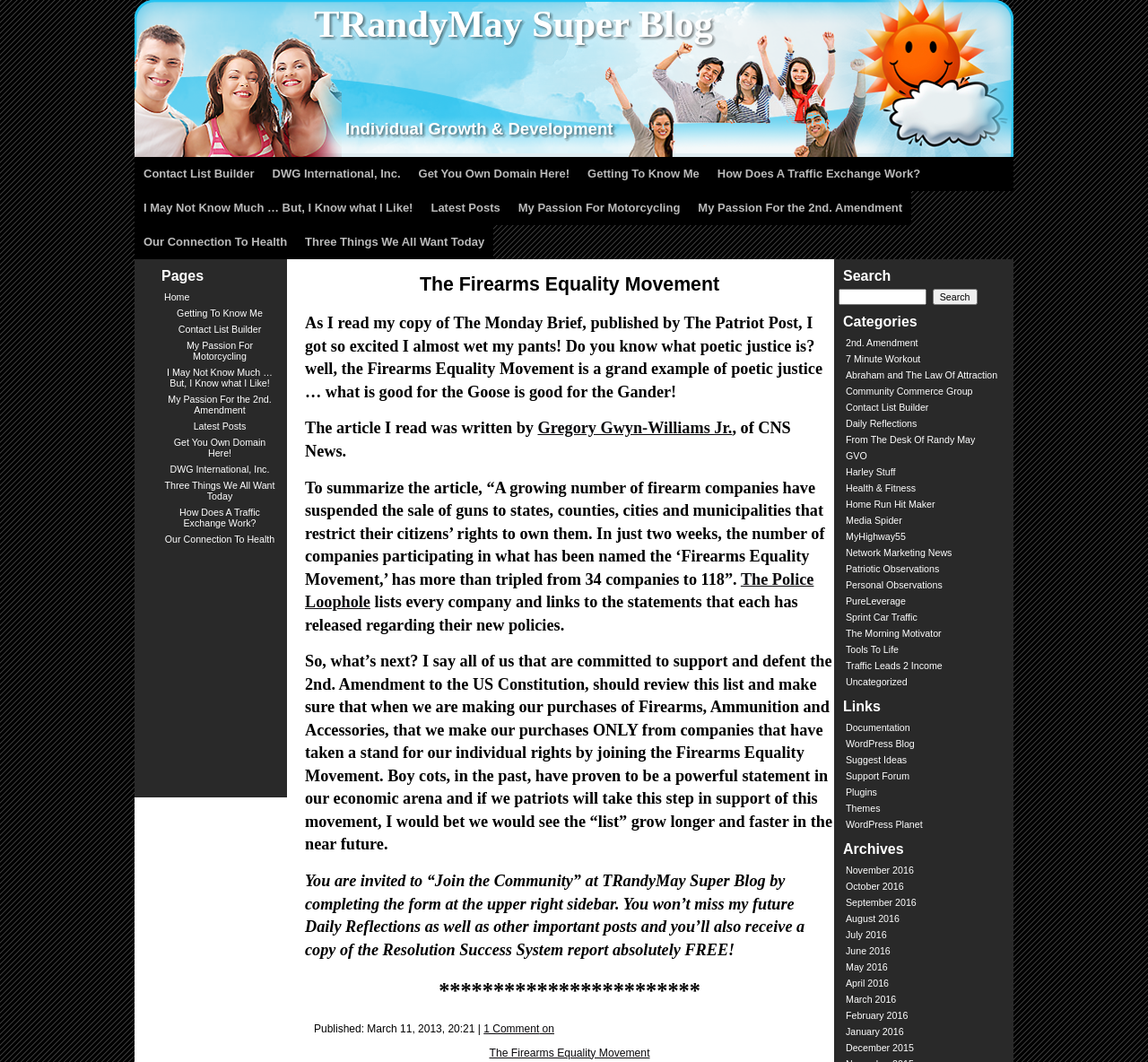Offer a detailed explanation of the webpage layout and contents.

The webpage is about the Firearms Equality Movement, with a focus on individual growth and development. At the top, there are multiple headings with the same text "TRandyMay Super Blog", which suggests that this is the title of the blog or website.

Below the title, there are two main sections. The first section is a list of links, including "Contact List Builder", "DWG International, Inc.", and "Get You Own Domain Here!", among others. These links are arranged horizontally and take up about half of the webpage's width.

The second section is a blog post about the Firearms Equality Movement. The post is divided into several headings, including "The Firearms Equality Movement", "As I read my copy of The Monday Brief...", and "To summarize the article...". The post discusses an article from CNS News and how firearm companies are suspending sales to states that restrict citizens' rights to own guns. The post also encourages readers to support companies that have joined the Firearms Equality Movement.

On the right side of the webpage, there is a search bar with a button labeled "Search". Below the search bar, there are headings for "Categories", "Links", and "Archives". Under "Categories", there are multiple links to different categories, such as "2nd. Amendment", "7 Minute Workout", and "Abraham and The Law Of Attraction". Under "Links", there are links to external websites, including "Documentation", "WordPress Blog", and "Support Forum". Under "Archives", there is no content.

At the bottom of the webpage, there is a heading with a series of asterisks "************************", followed by a static text "Published: March 11, 2013, 20:21 |" and a link to "1 Comment on The Firearms Equality Movement".